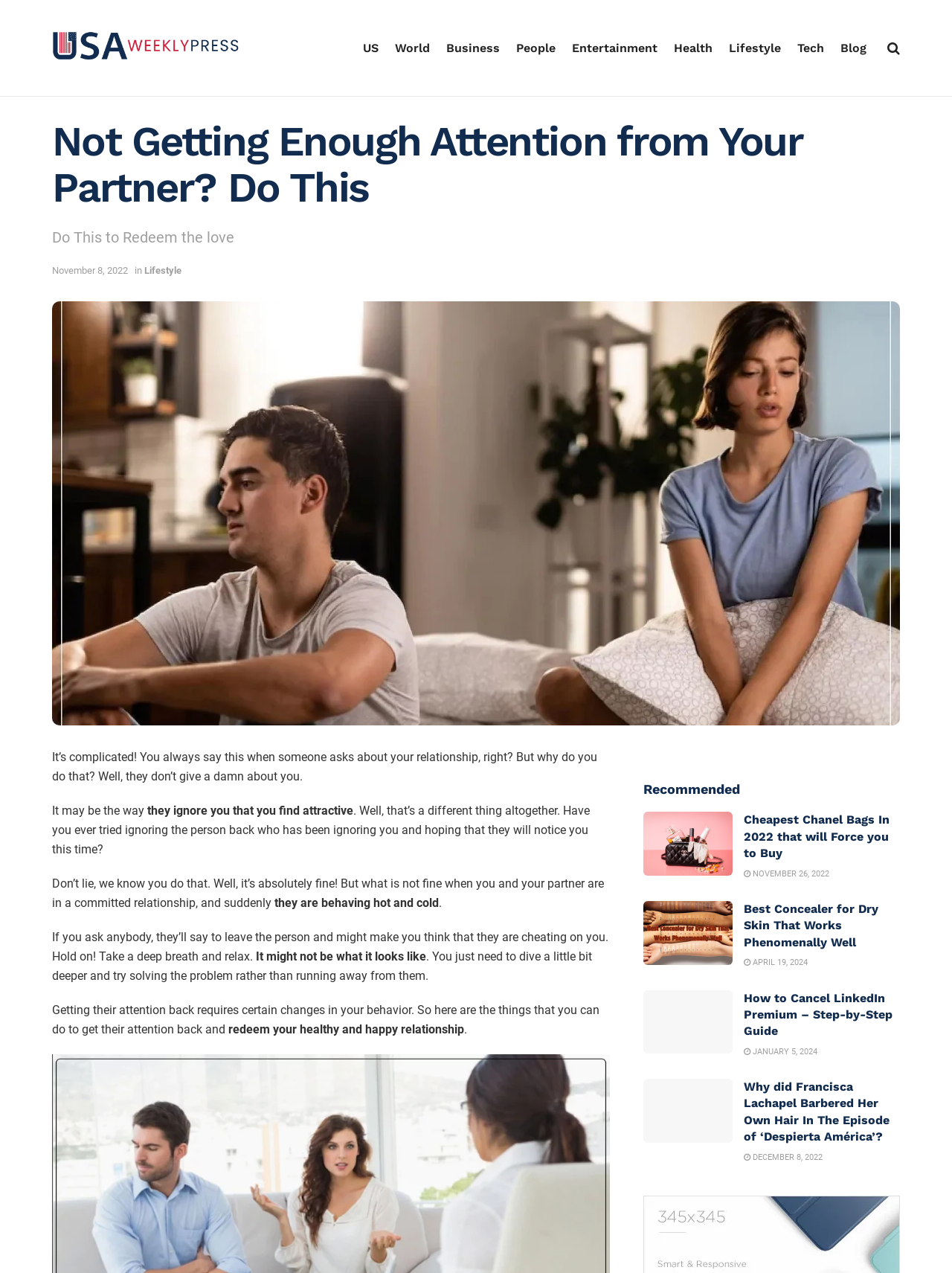Kindly determine the bounding box coordinates for the clickable area to achieve the given instruction: "View the 'Cheapest Chanel Bags In 2022 that will Force you to Buy' article".

[0.781, 0.638, 0.934, 0.676]